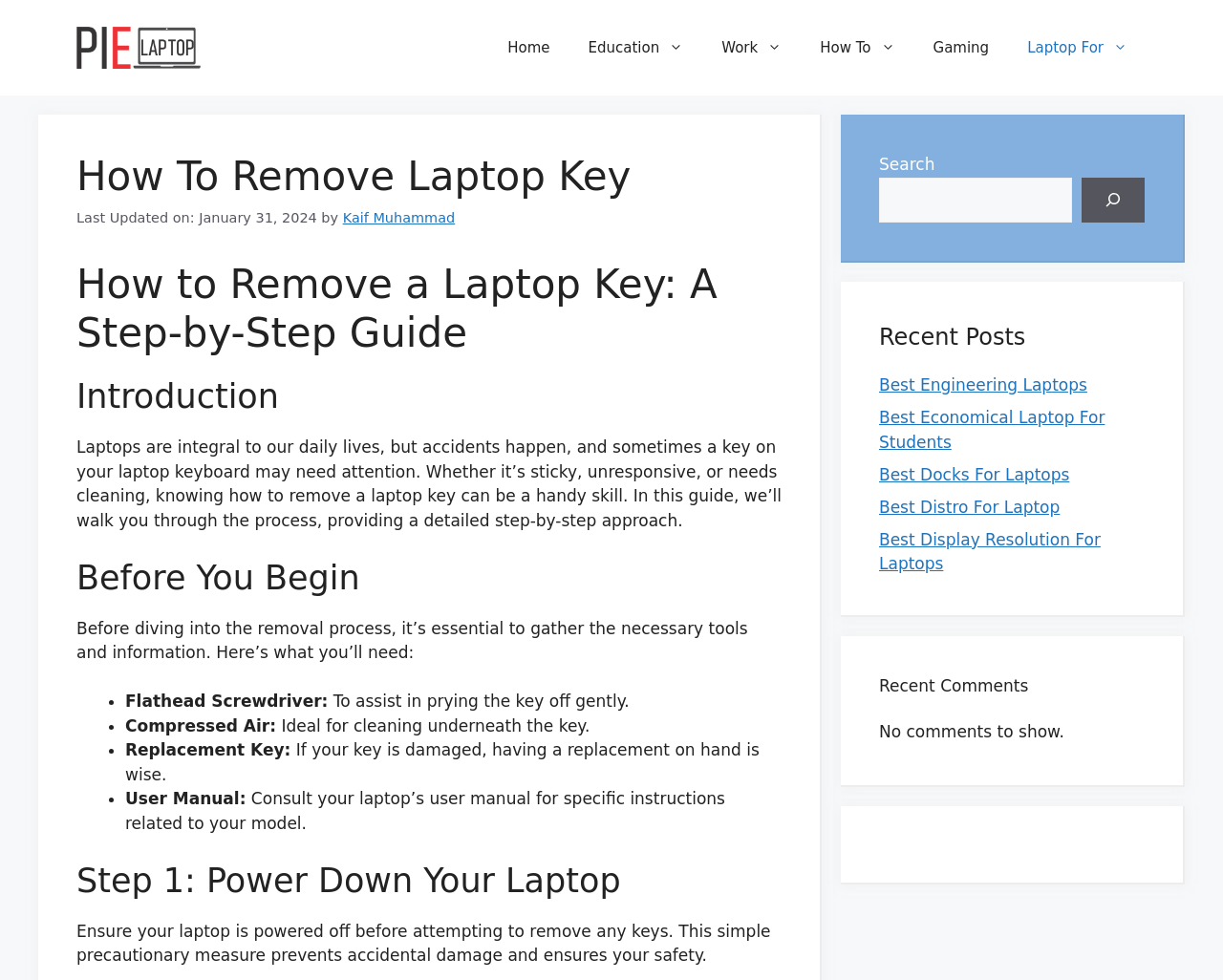Pinpoint the bounding box coordinates of the element you need to click to execute the following instruction: "Read the 'How to Remove a Laptop Key' guide". The bounding box should be represented by four float numbers between 0 and 1, in the format [left, top, right, bottom].

[0.062, 0.156, 0.639, 0.205]